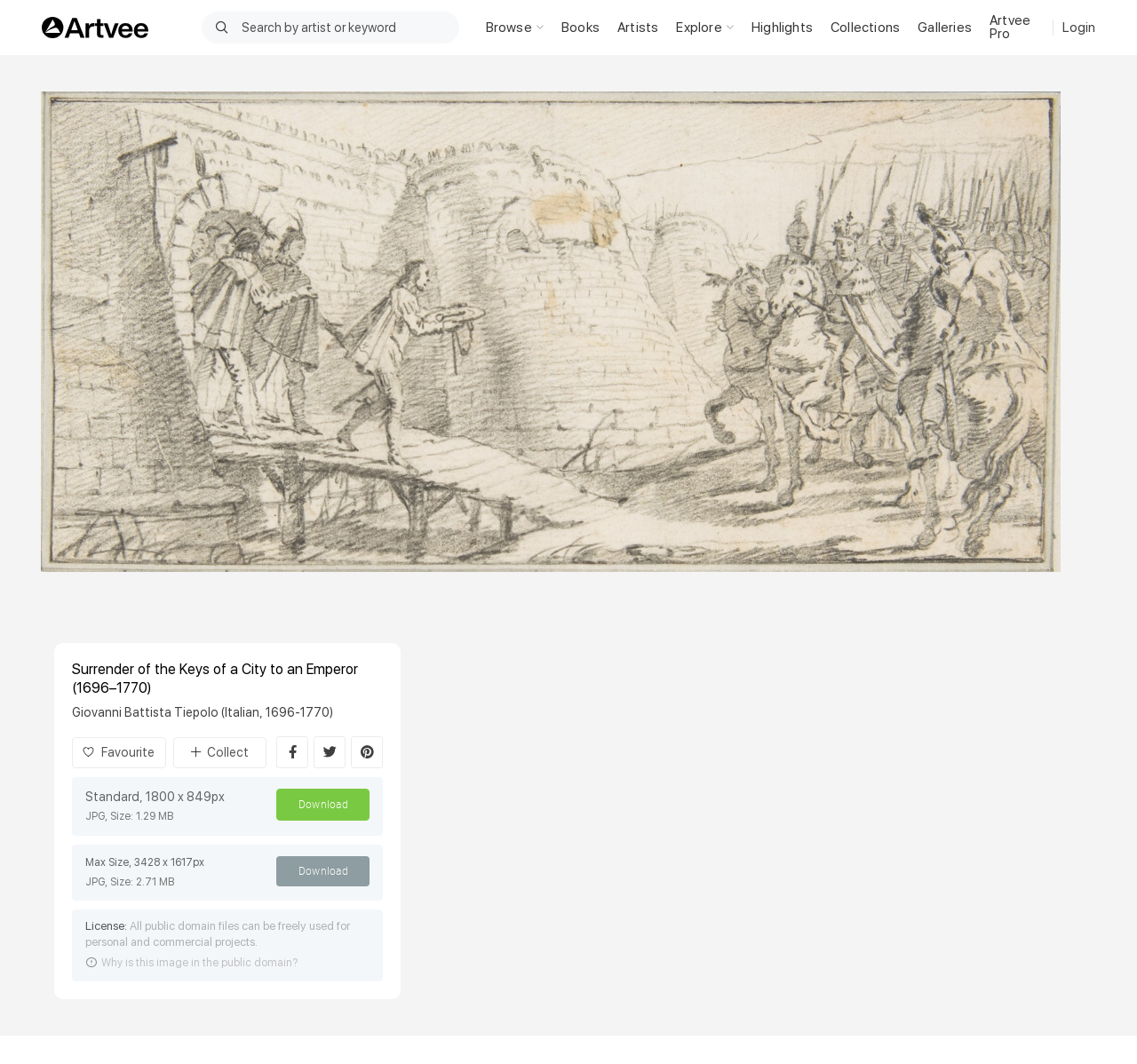Please find the bounding box coordinates of the element that needs to be clicked to perform the following instruction: "Download the image in standard size". The bounding box coordinates should be four float numbers between 0 and 1, represented as [left, top, right, bottom].

[0.243, 0.741, 0.325, 0.771]